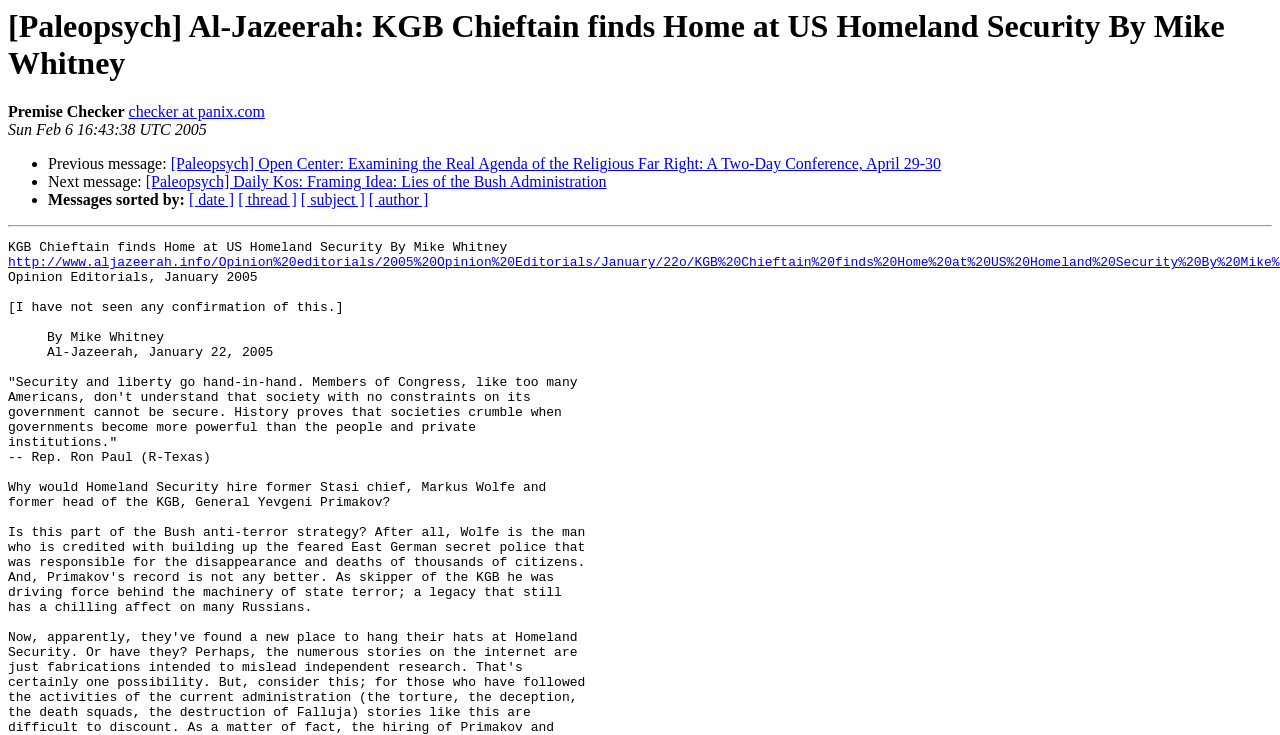Determine the primary headline of the webpage.

[Paleopsych] Al-Jazeerah: KGB Chieftain finds Home at US Homeland Security By Mike Whitney